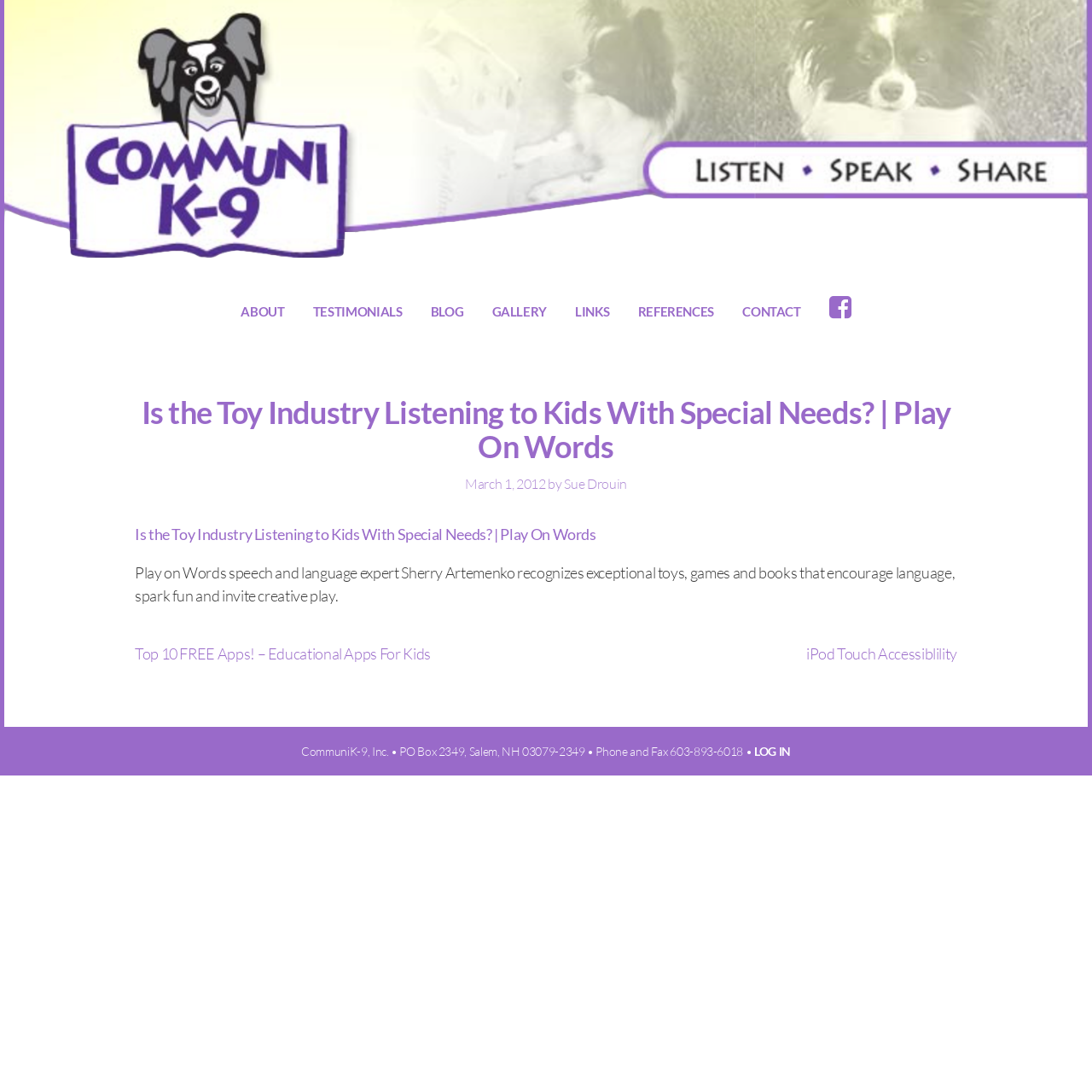What is the headline of the webpage?

Is the Toy Industry Listening to Kids With Special Needs? | Play On Words